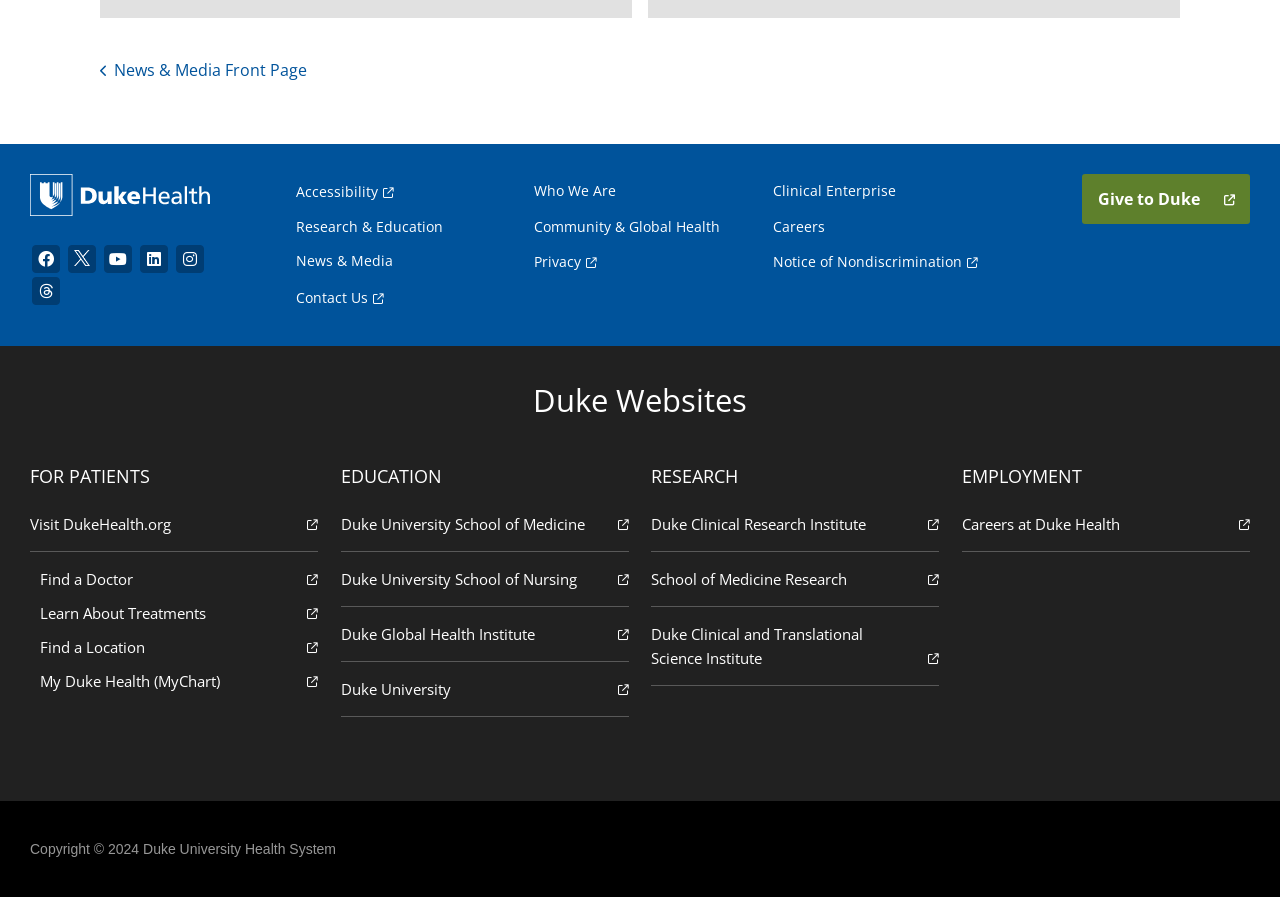What is the purpose of the 'For Patients' section?
Look at the screenshot and respond with a single word or phrase.

To provide resources for patients